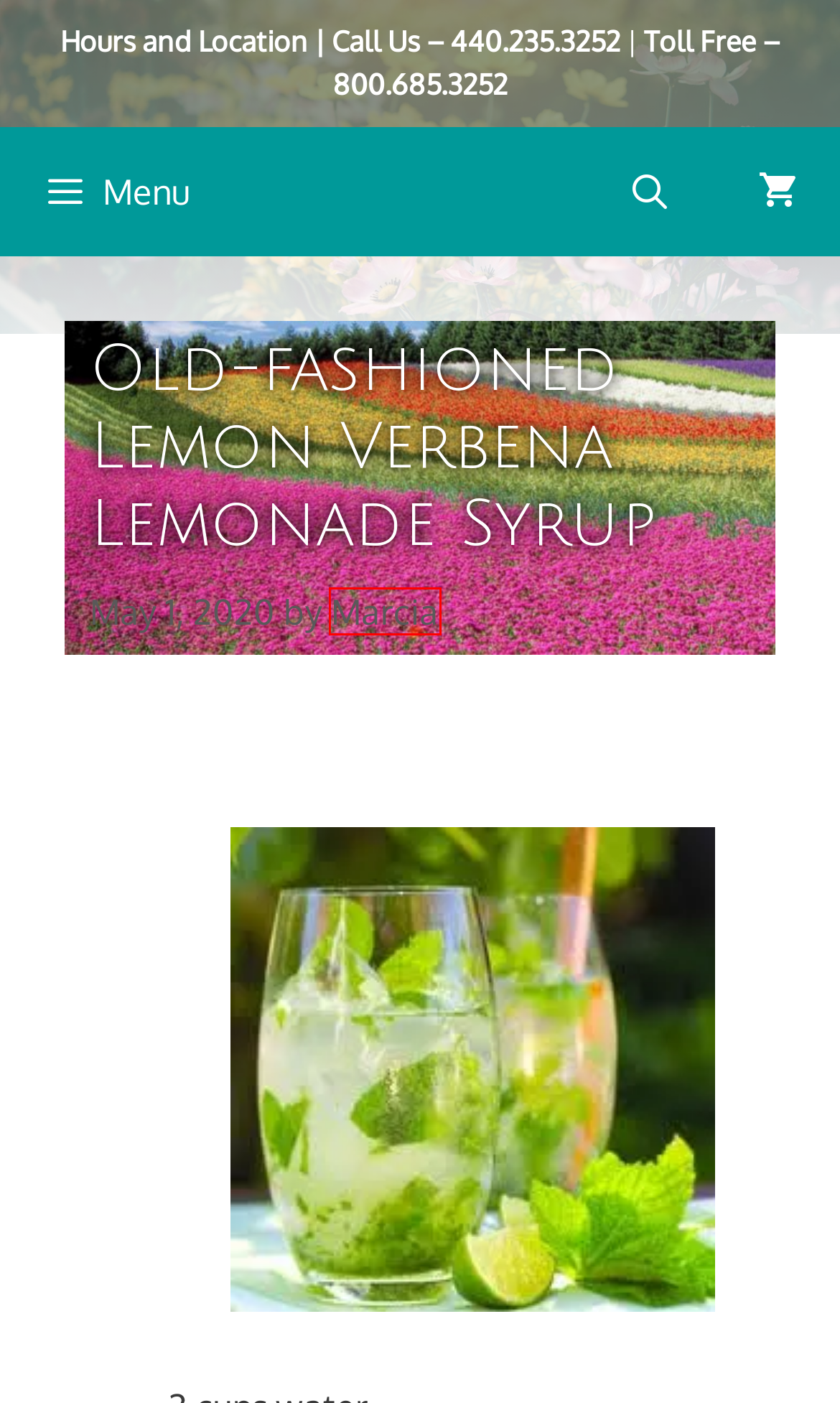You have a screenshot of a webpage with a red rectangle bounding box around a UI element. Choose the best description that matches the new page after clicking the element within the bounding box. The candidate descriptions are:
A. Plant Catalog – Uncle John's Home & Garden
B. My Shopping Cart – Uncle John's Home & Garden
C. My Online Account – Uncle John's Home & Garden
D. Lavender Butter Cookies – Uncle John's Home & Garden
E. Privacy Policy – Uncle John's Home & Garden
F. Lemon Thyme Bread with Lemon Glaze – Uncle John's Home & Garden
G. Uncle John’s Online Shop – Uncle John's Home & Garden
H. Marcia – Uncle John's Home & Garden

H